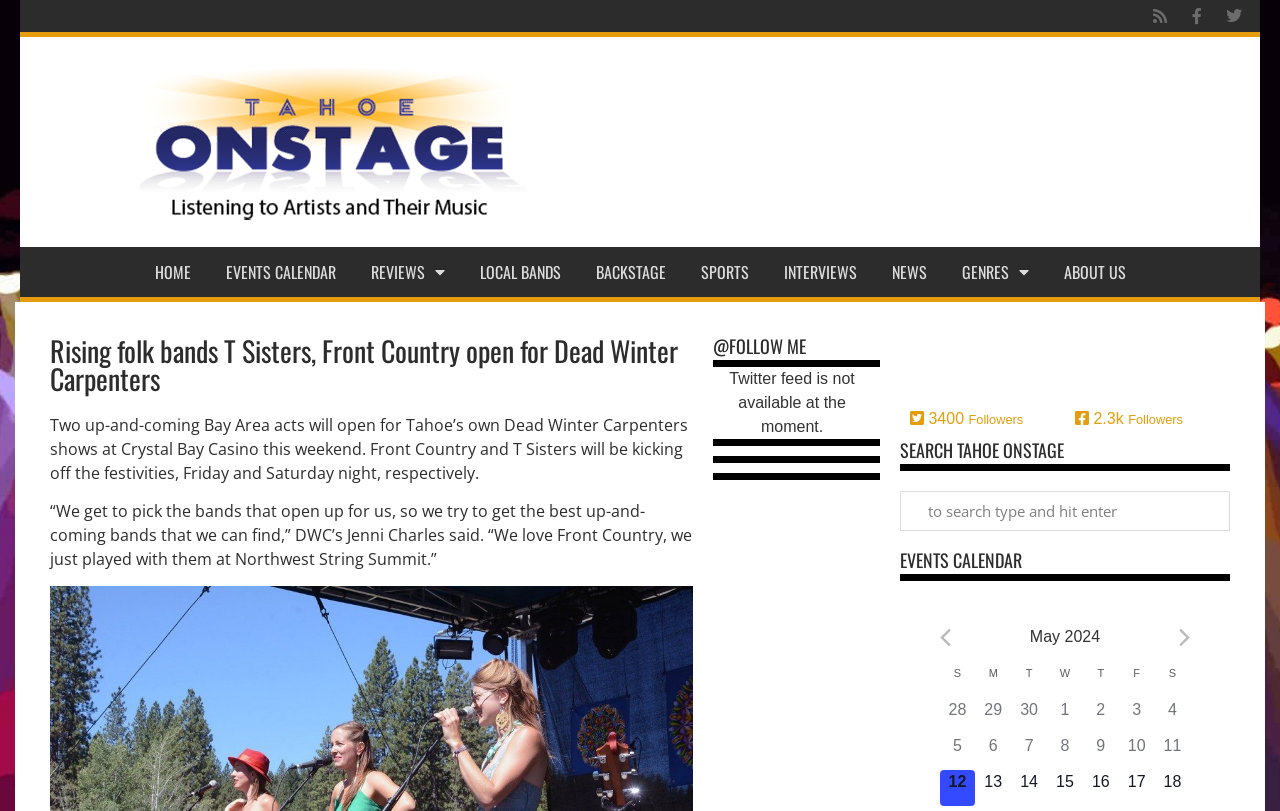Could you locate the bounding box coordinates for the section that should be clicked to accomplish this task: "Click on the HOME link".

[0.107, 0.305, 0.162, 0.366]